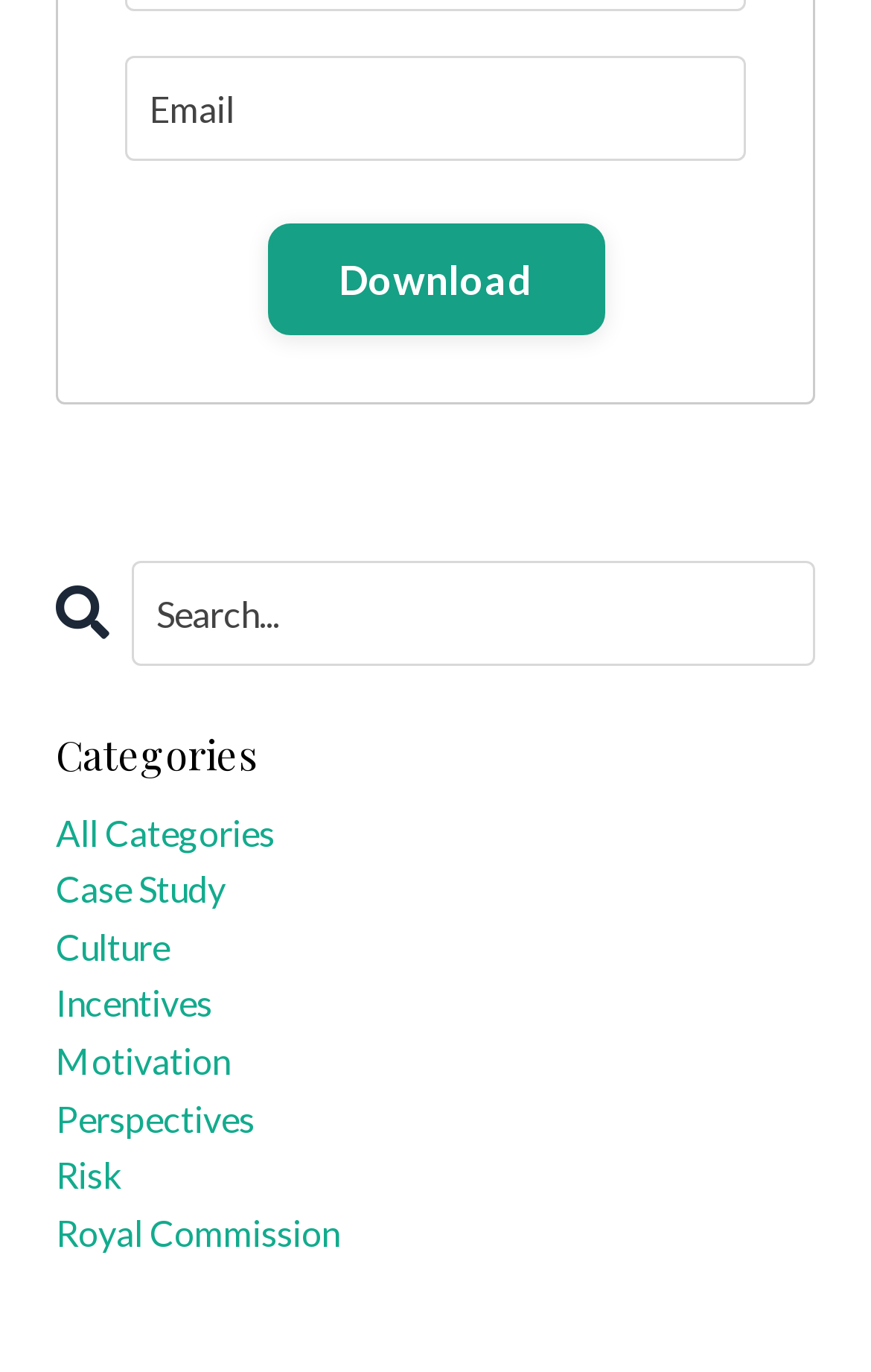Bounding box coordinates are specified in the format (top-left x, top-left y, bottom-right x, bottom-right y). All values are floating point numbers bounded between 0 and 1. Please provide the bounding box coordinate of the region this sentence describes: risk

[0.064, 0.836, 0.936, 0.877]